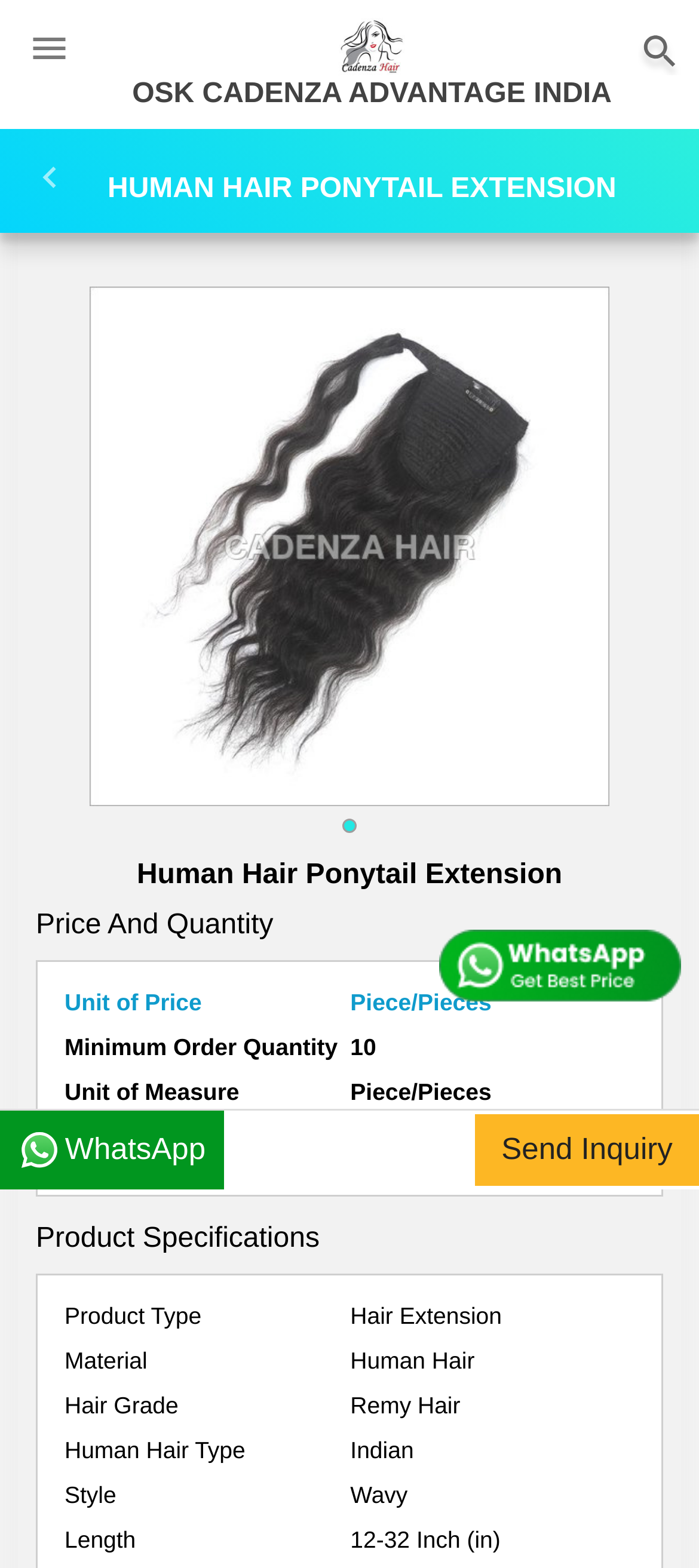What is the minimum order quantity?
Kindly give a detailed and elaborate answer to the question.

I found the answer by looking at the section 'Price And Quantity' where it lists 'Minimum Order Quantity' as 10.